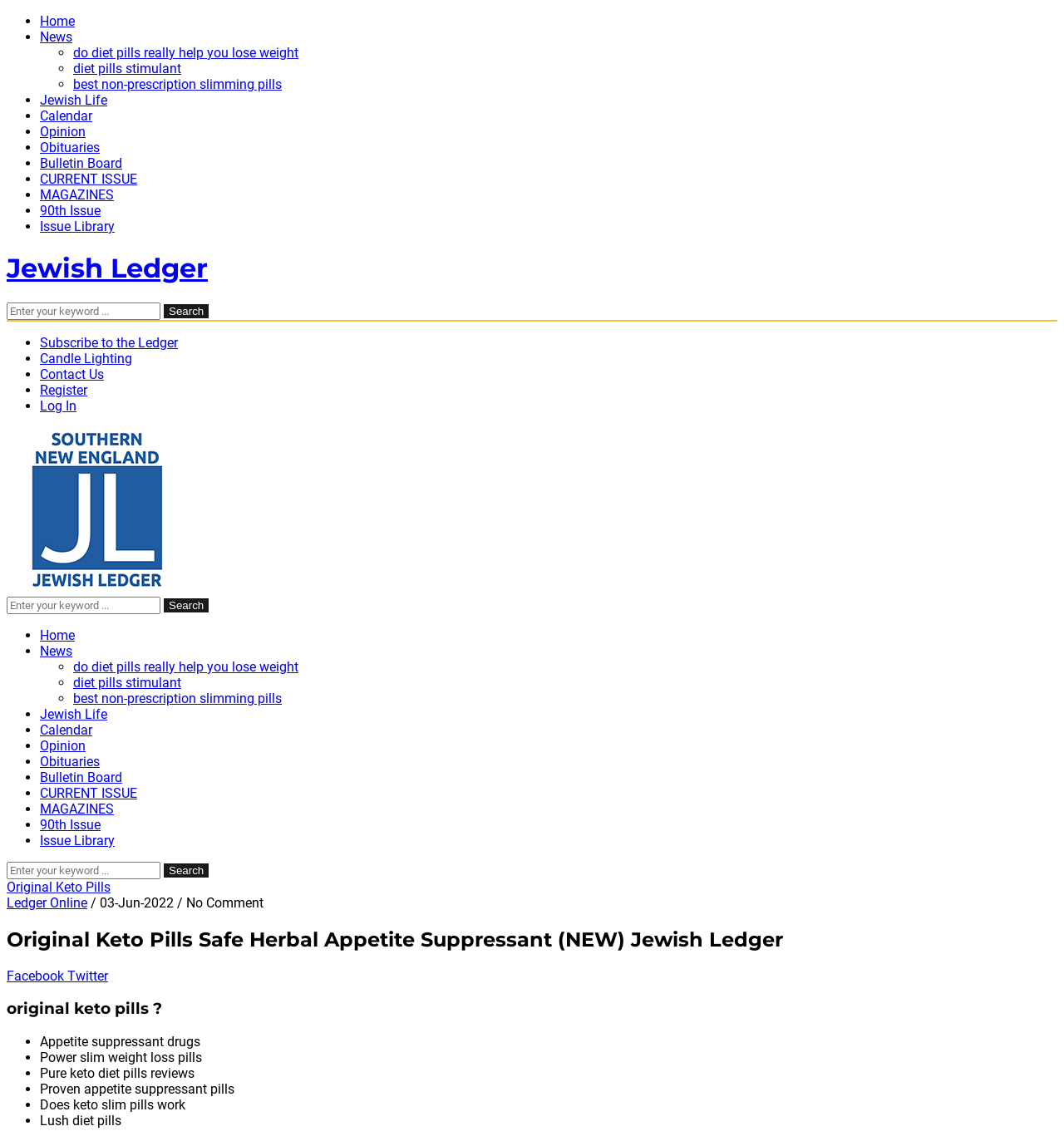What is the name of the newspaper? Based on the image, give a response in one word or a short phrase.

Jewish Ledger